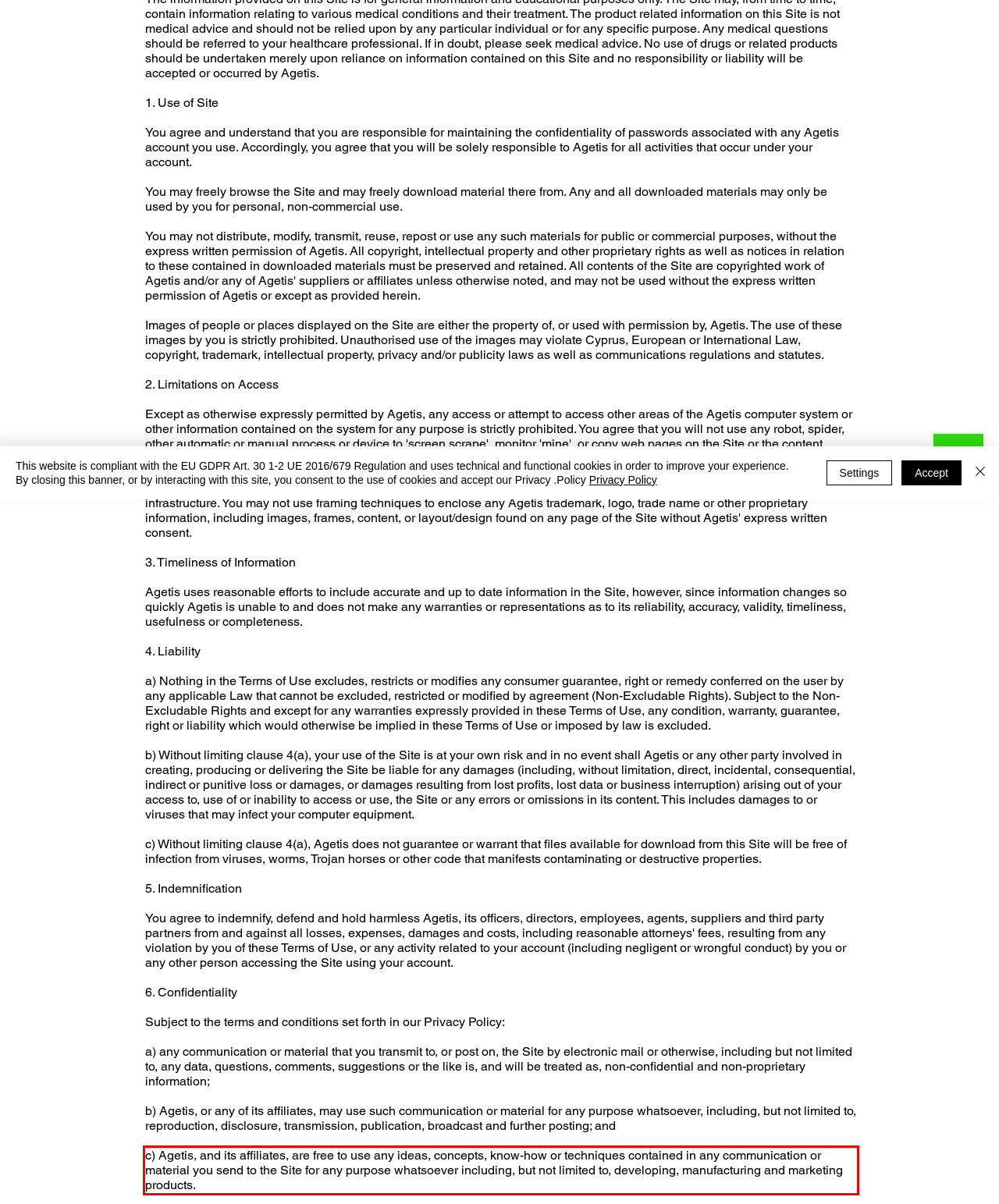View the screenshot of the webpage and identify the UI element surrounded by a red bounding box. Extract the text contained within this red bounding box.

c) Agetis, and its affiliates, are free to use any ideas, concepts, know-how or techniques contained in any communication or material you send to the Site for any purpose whatsoever including, but not limited to, developing, manufacturing and marketing products.